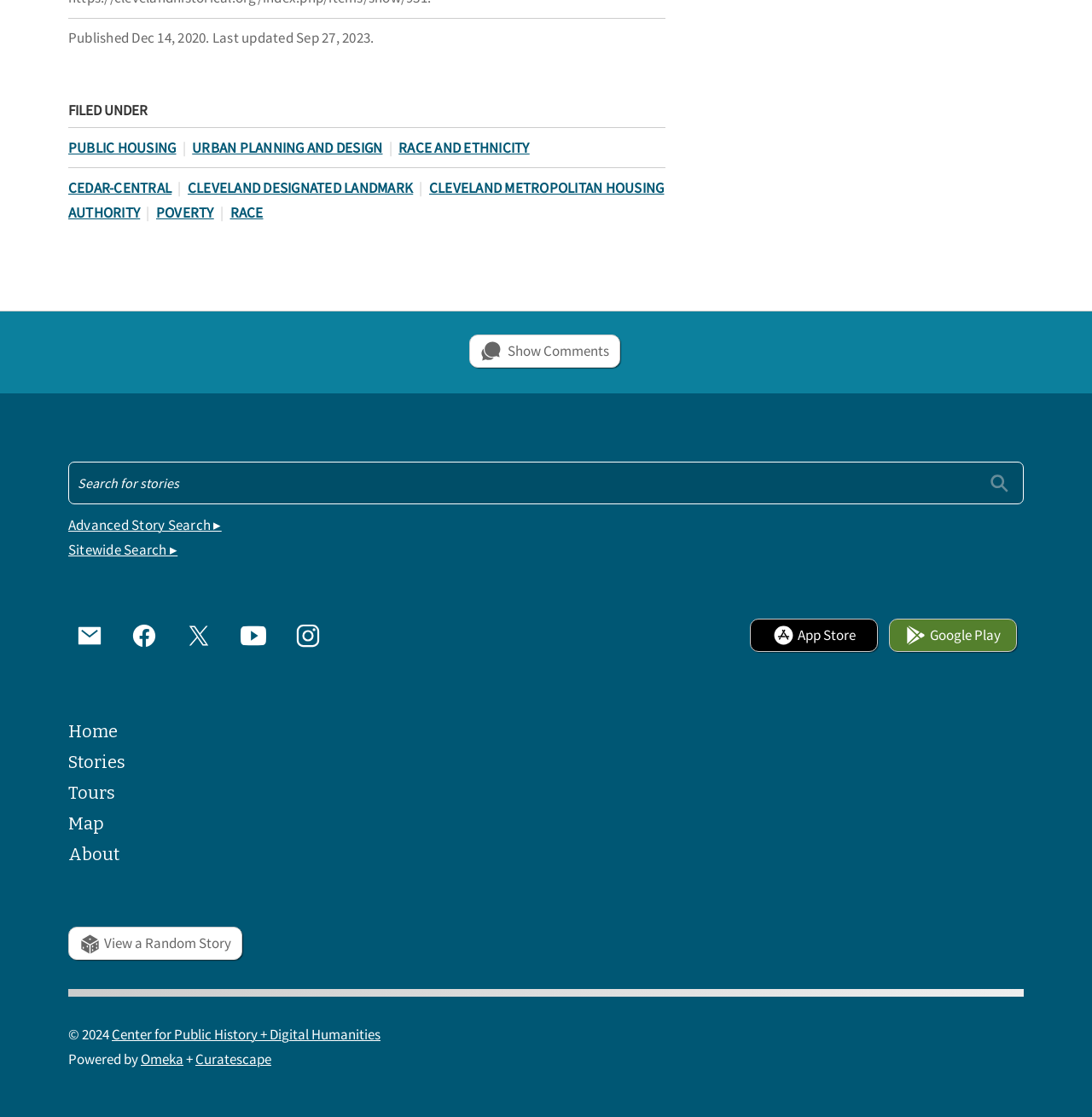What is the copyright year of the website?
From the image, respond with a single word or phrase.

2024